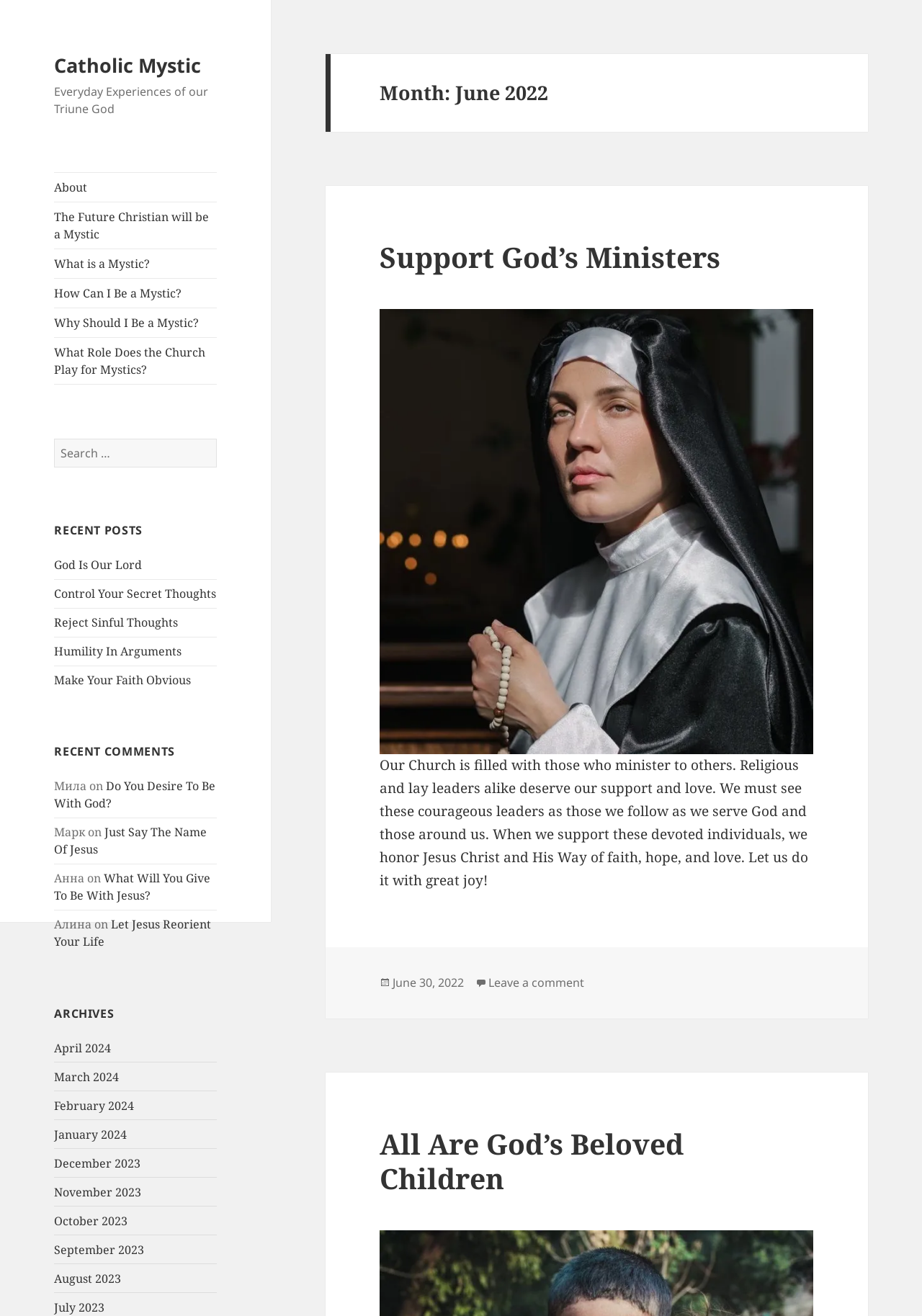Determine the bounding box coordinates of the region that needs to be clicked to achieve the task: "view the article about MBTA extends Blue Line track work through April 30".

None